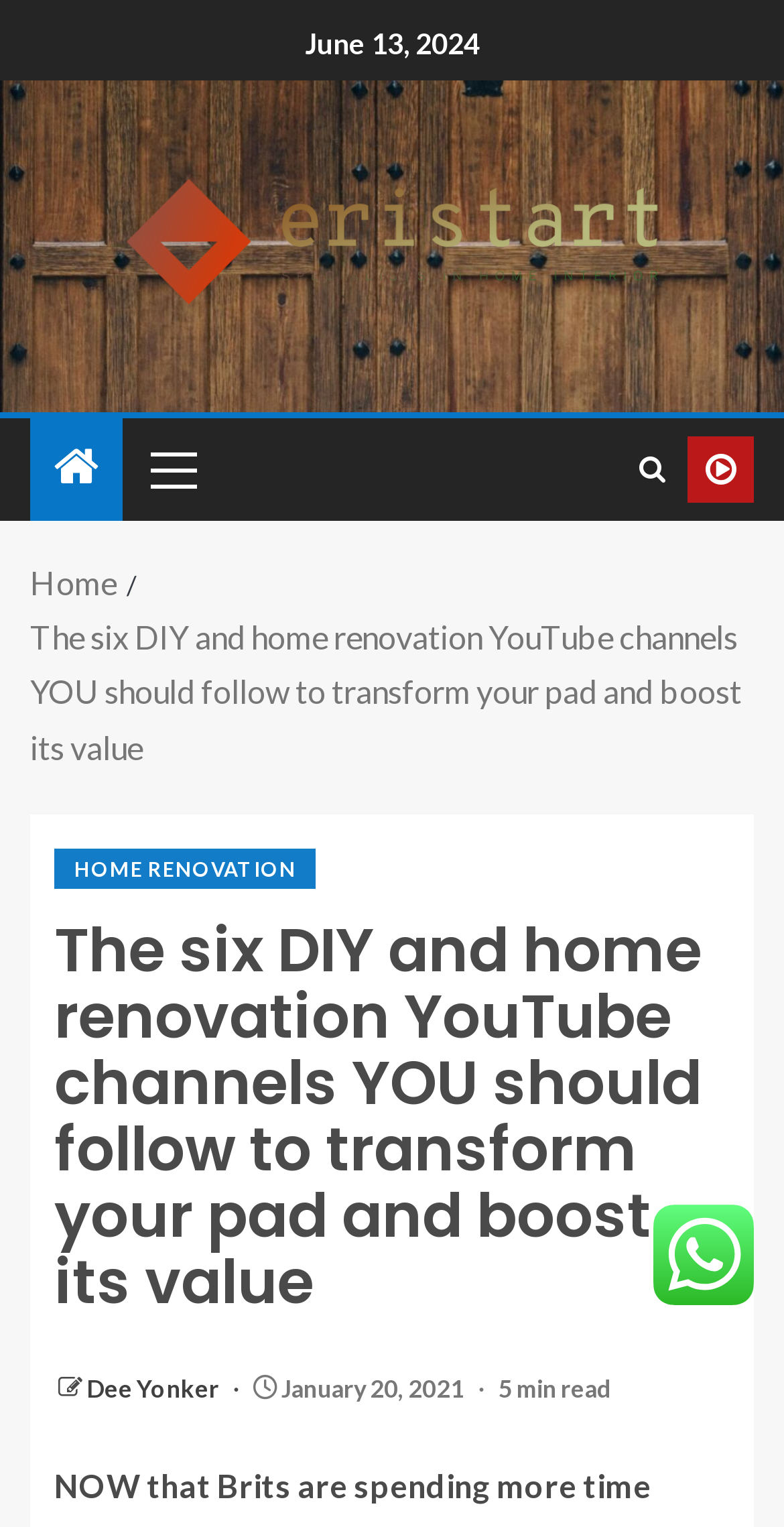Please specify the bounding box coordinates in the format (top-left x, top-left y, bottom-right x, bottom-right y), with values ranging from 0 to 1. Identify the bounding box for the UI component described as follows: Primary Menu

[0.167, 0.274, 0.269, 0.34]